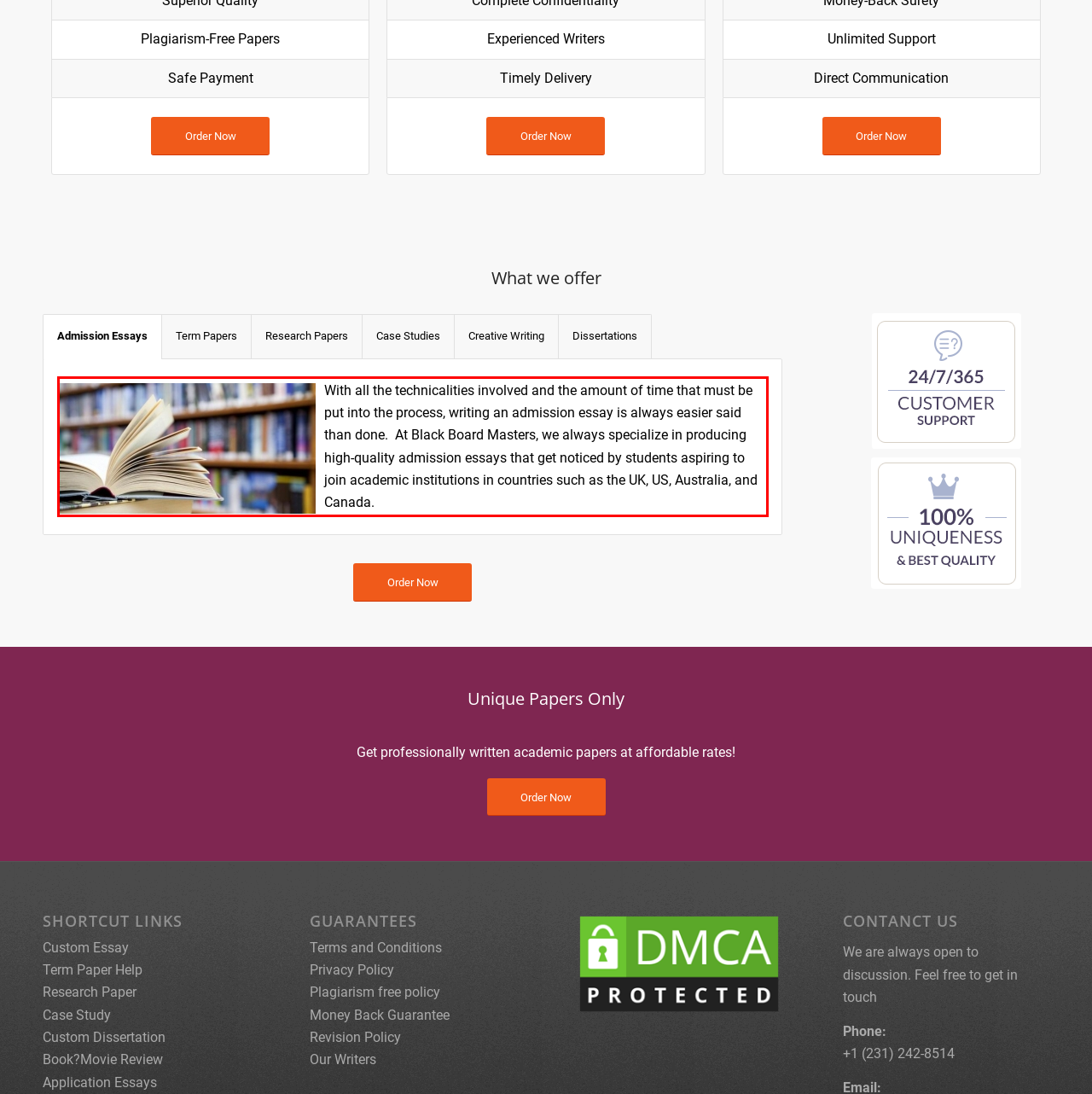Please extract the text content within the red bounding box on the webpage screenshot using OCR.

With all the technicalities involved and the amount of time that must be put into the process, writing an admission essay is always easier said than done. At Black Board Masters, we always specialize in producing high-quality admission essays that get noticed by students aspiring to join academic institutions in countries such as the UK, US, Australia, and Canada.